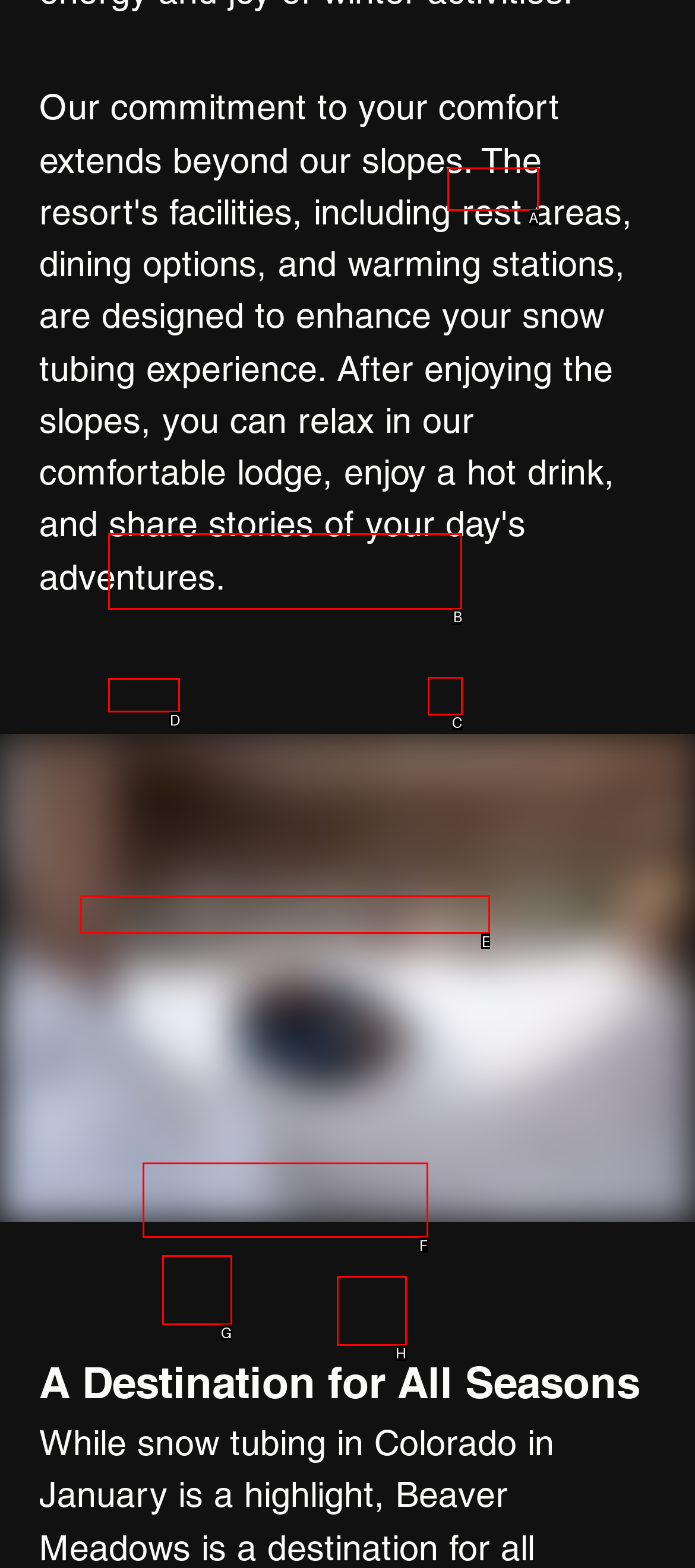Which UI element's letter should be clicked to achieve the task: Like the post
Provide the letter of the correct choice directly.

C